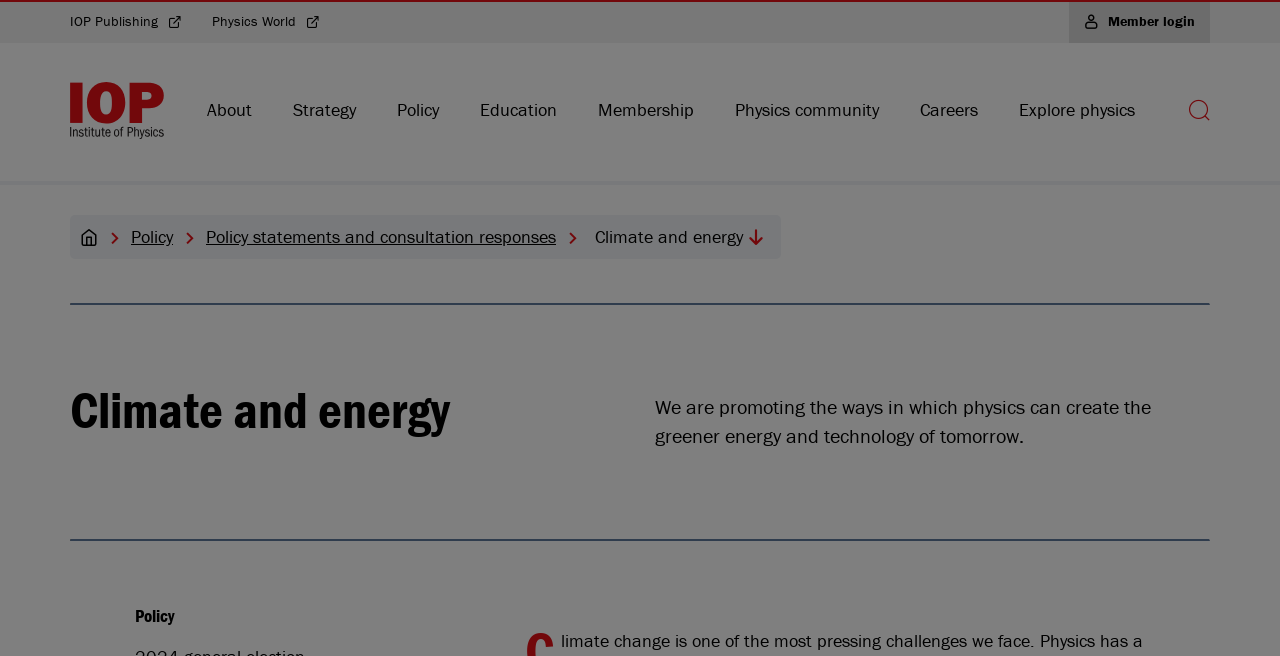Locate the bounding box coordinates of the area where you should click to accomplish the instruction: "Login as a member".

[0.835, 0.0, 0.945, 0.066]